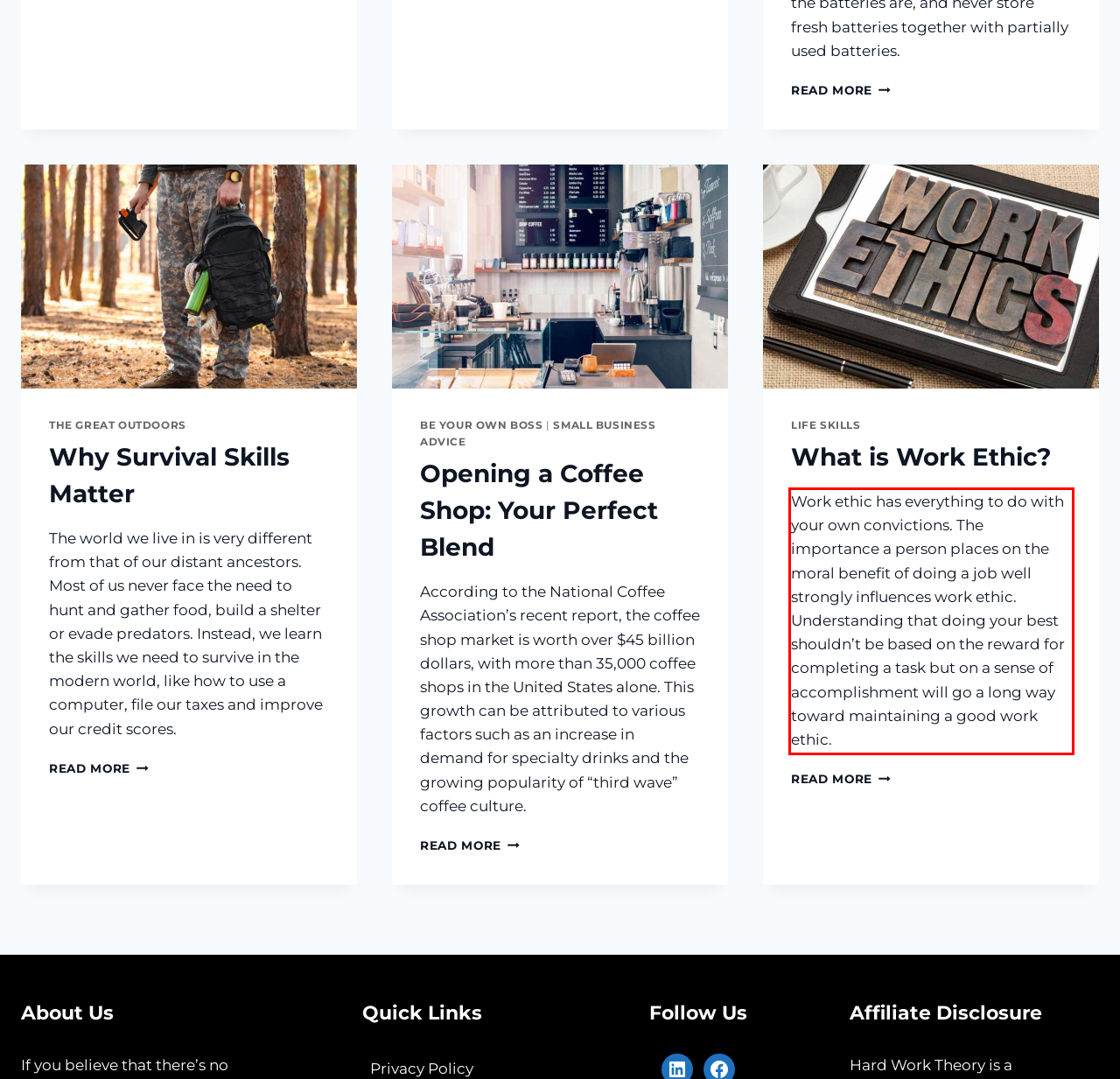Analyze the screenshot of a webpage where a red rectangle is bounding a UI element. Extract and generate the text content within this red bounding box.

Work ethic has everything to do with your own convictions. The importance a person places on the moral benefit of doing a job well strongly influences work ethic. Understanding that doing your best shouldn’t be based on the reward for completing a task but on a sense of accomplishment will go a long way toward maintaining a good work ethic.